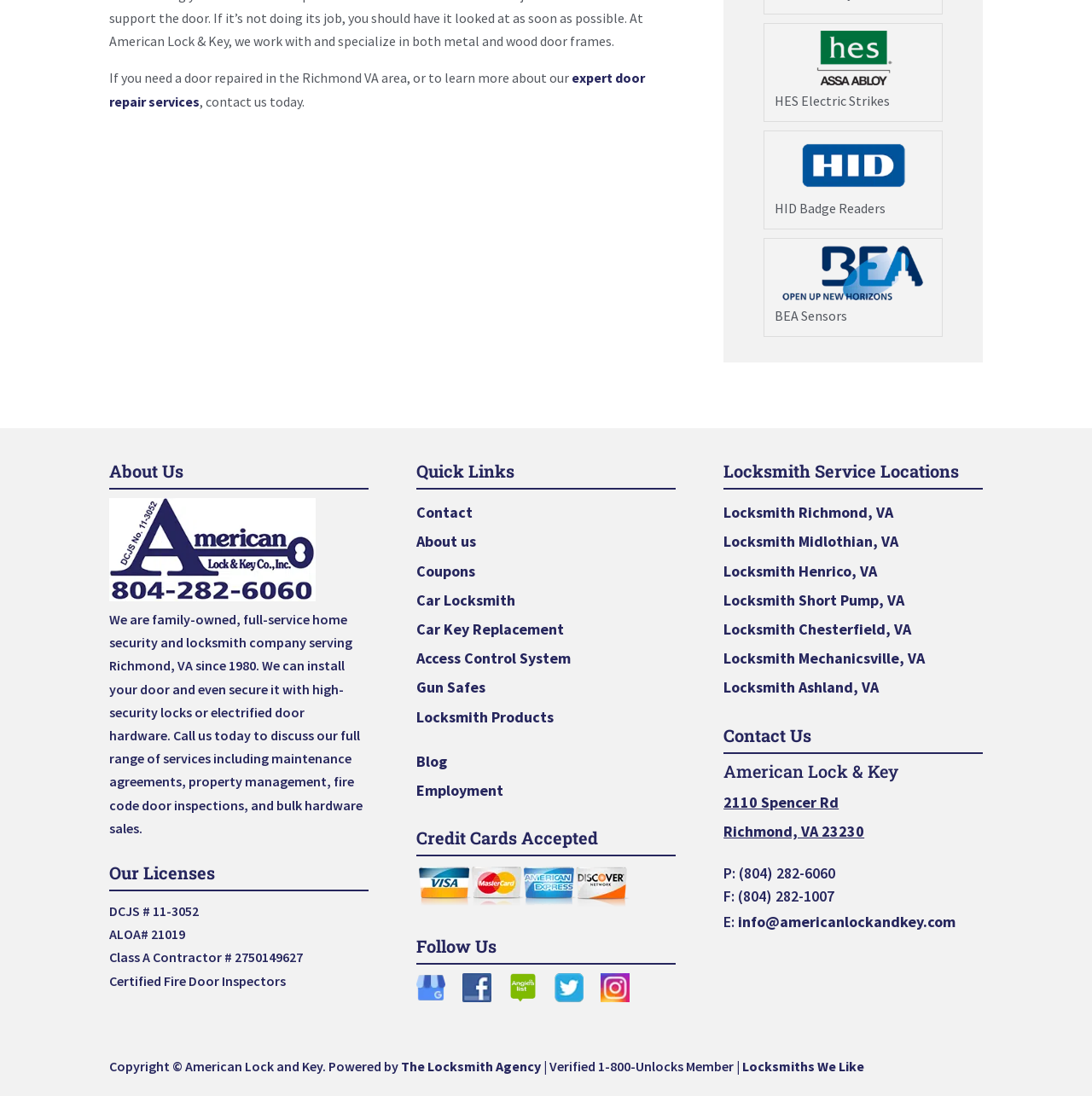Please determine the bounding box coordinates of the element's region to click in order to carry out the following instruction: "Get locksmith services in Richmond, VA". The coordinates should be four float numbers between 0 and 1, i.e., [left, top, right, bottom].

[0.663, 0.459, 0.818, 0.476]